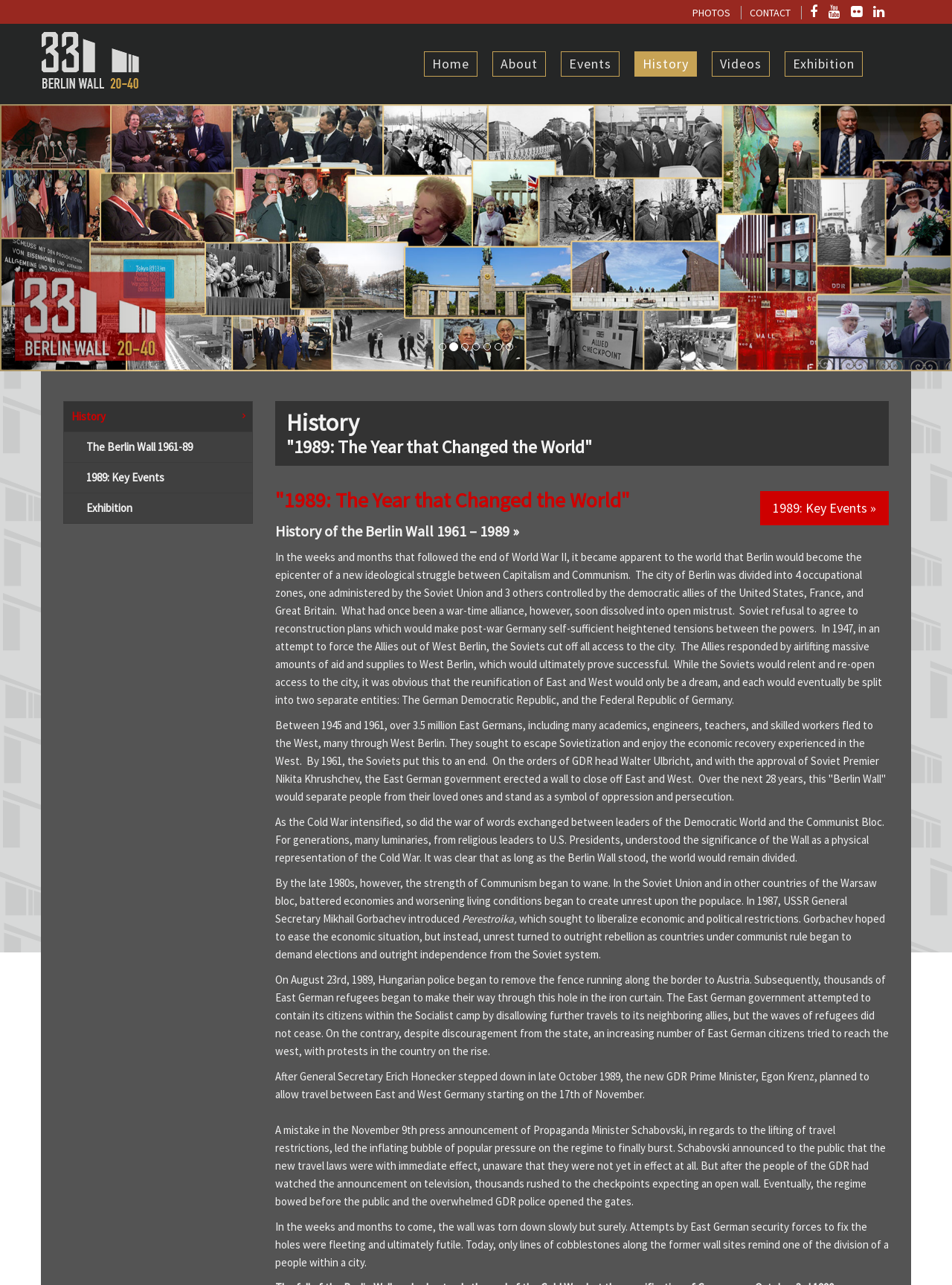Using the format (top-left x, top-left y, bottom-right x, bottom-right y), and given the element description, identify the bounding box coordinates within the screenshot: Contact

[0.788, 0.005, 0.83, 0.015]